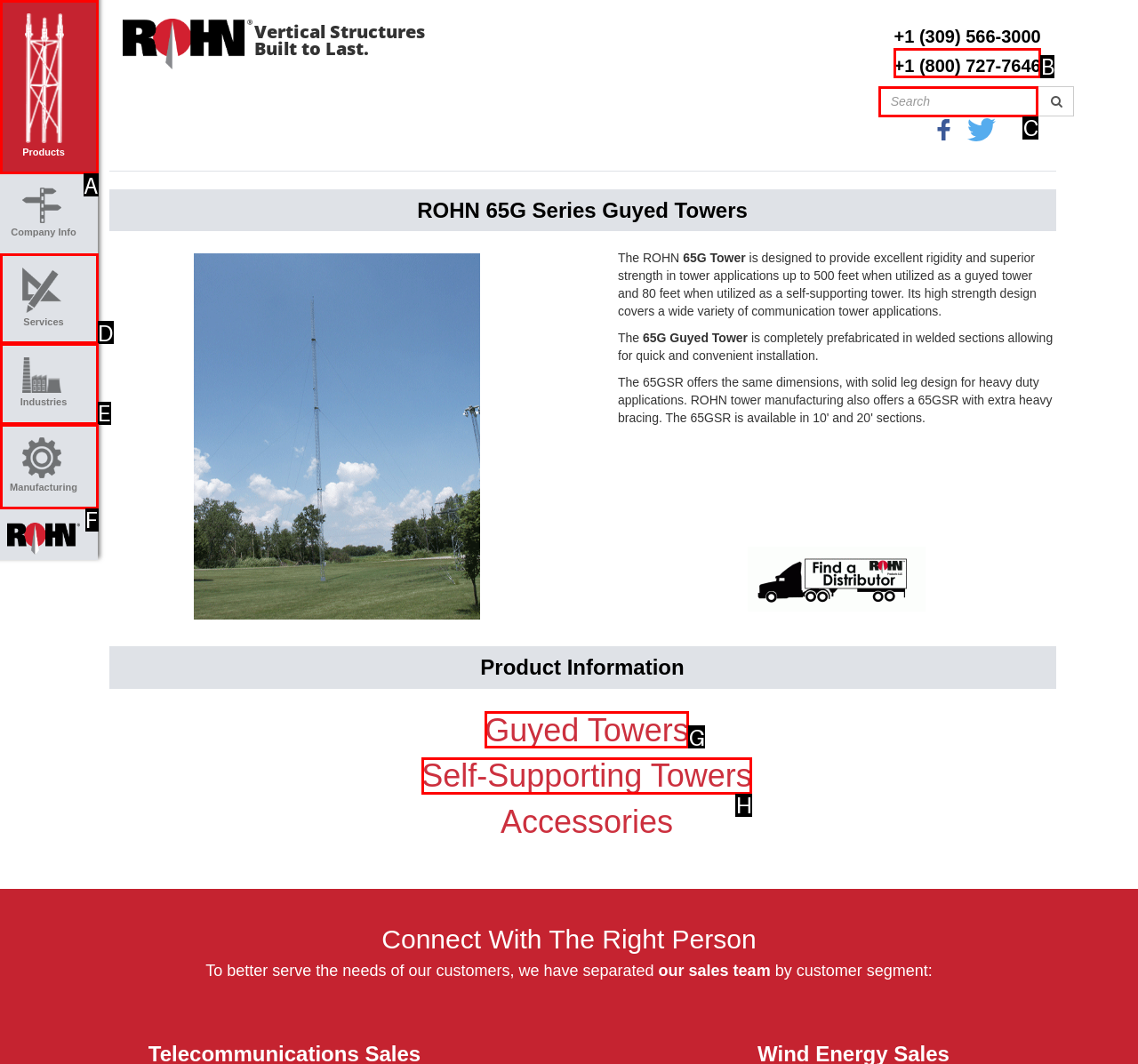Identify the letter of the UI element that corresponds to: name="search_string" placeholder="Search"
Respond with the letter of the option directly.

C